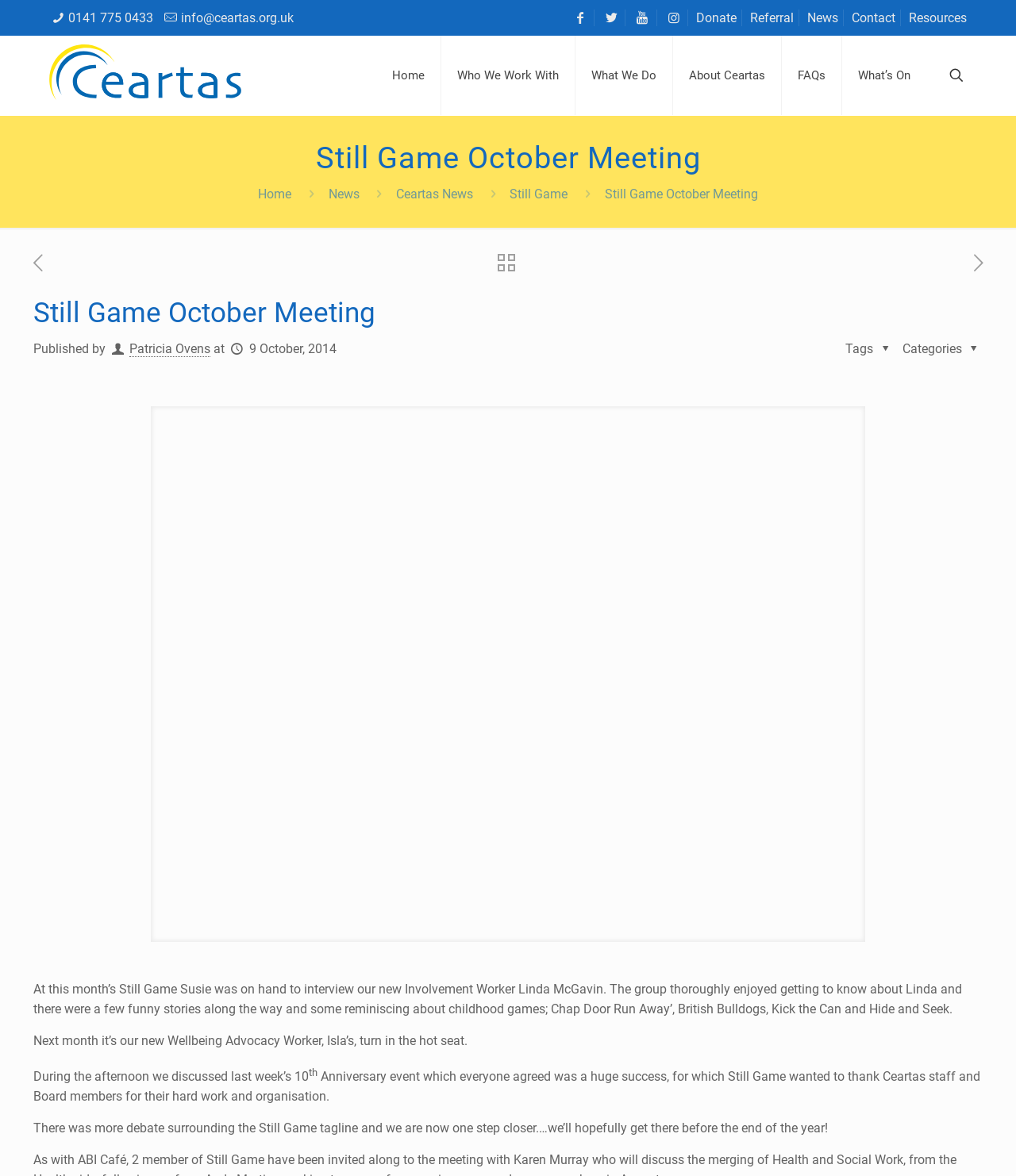Pinpoint the bounding box coordinates of the element you need to click to execute the following instruction: "view Ceartas News". The bounding box should be represented by four float numbers between 0 and 1, in the format [left, top, right, bottom].

[0.39, 0.159, 0.466, 0.171]